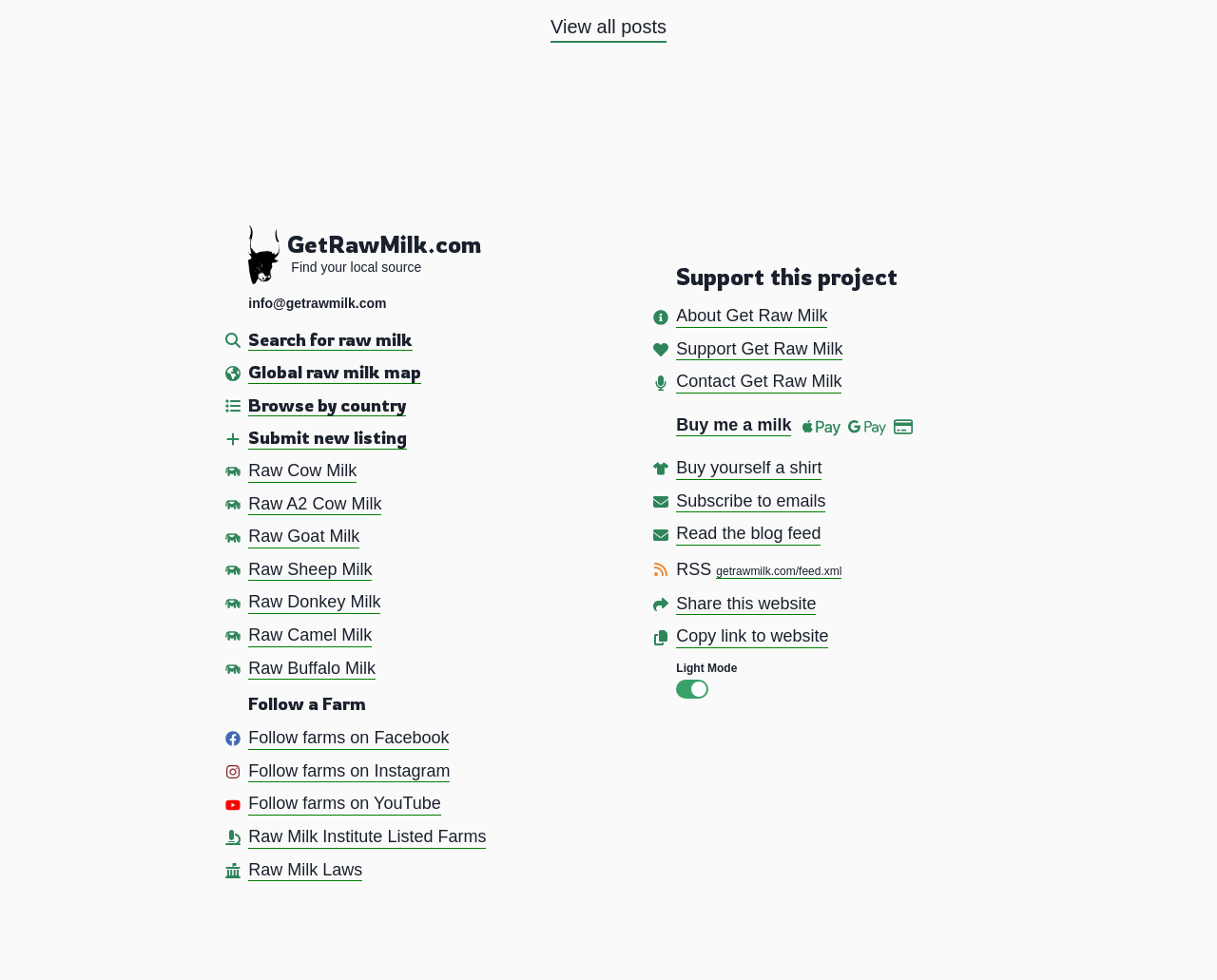Please specify the bounding box coordinates of the region to click in order to perform the following instruction: "Click on the 'zKillboard' link".

None